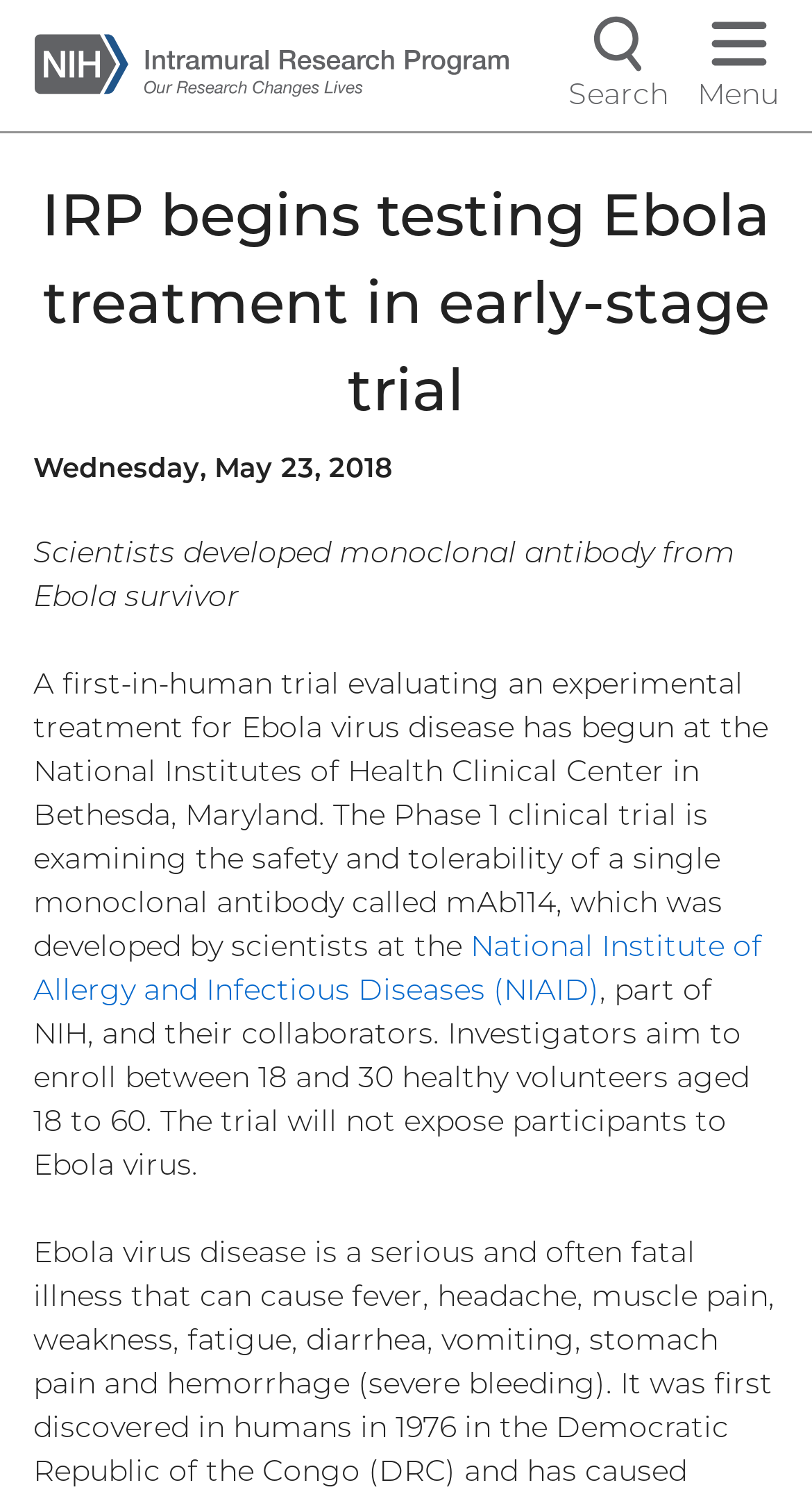Please find the bounding box for the UI component described as follows: "View Organizer Website".

None